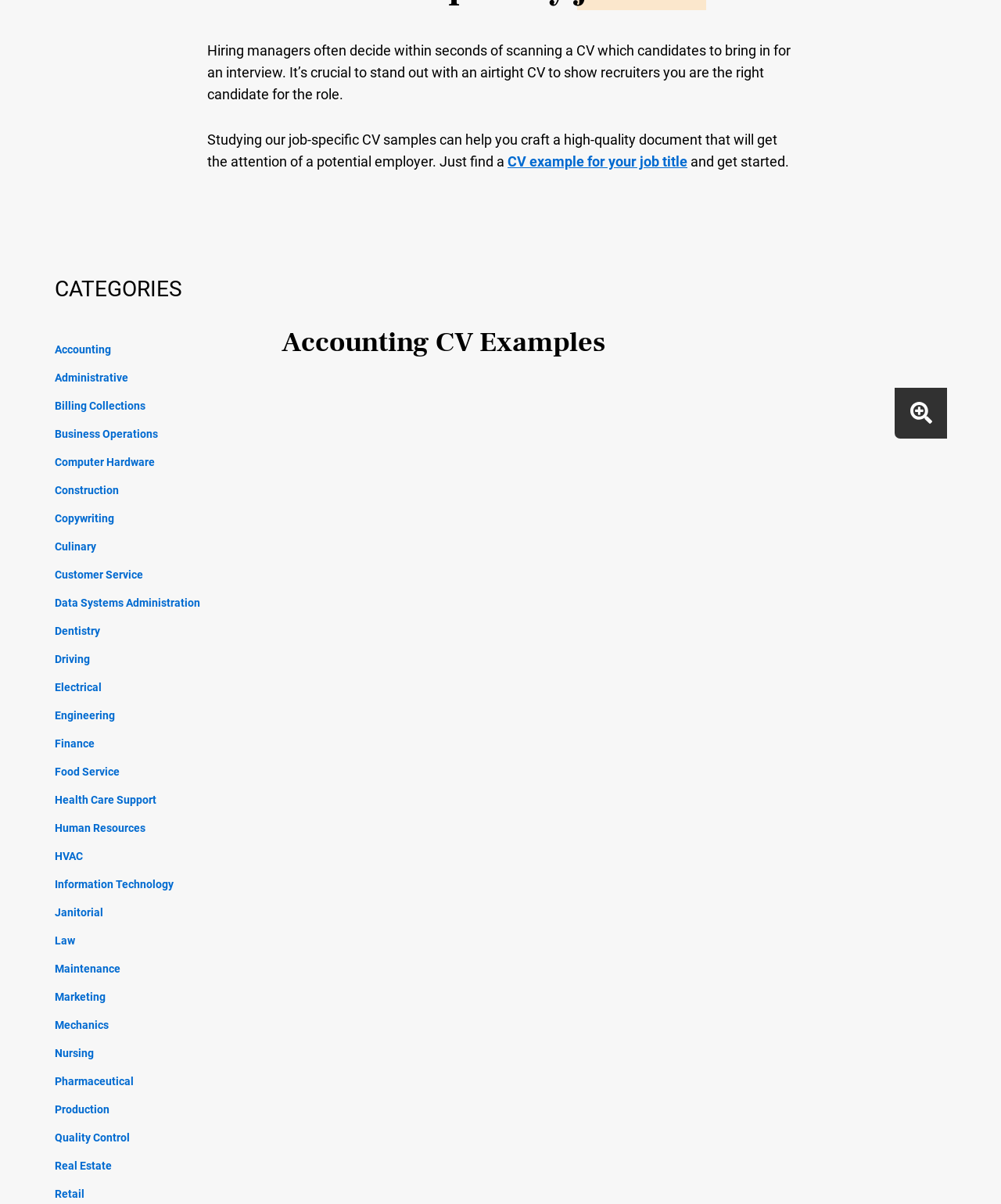Identify the bounding box coordinates of the clickable region to carry out the given instruction: "View the 'Accounting CV Examples' section".

[0.281, 0.27, 0.945, 0.299]